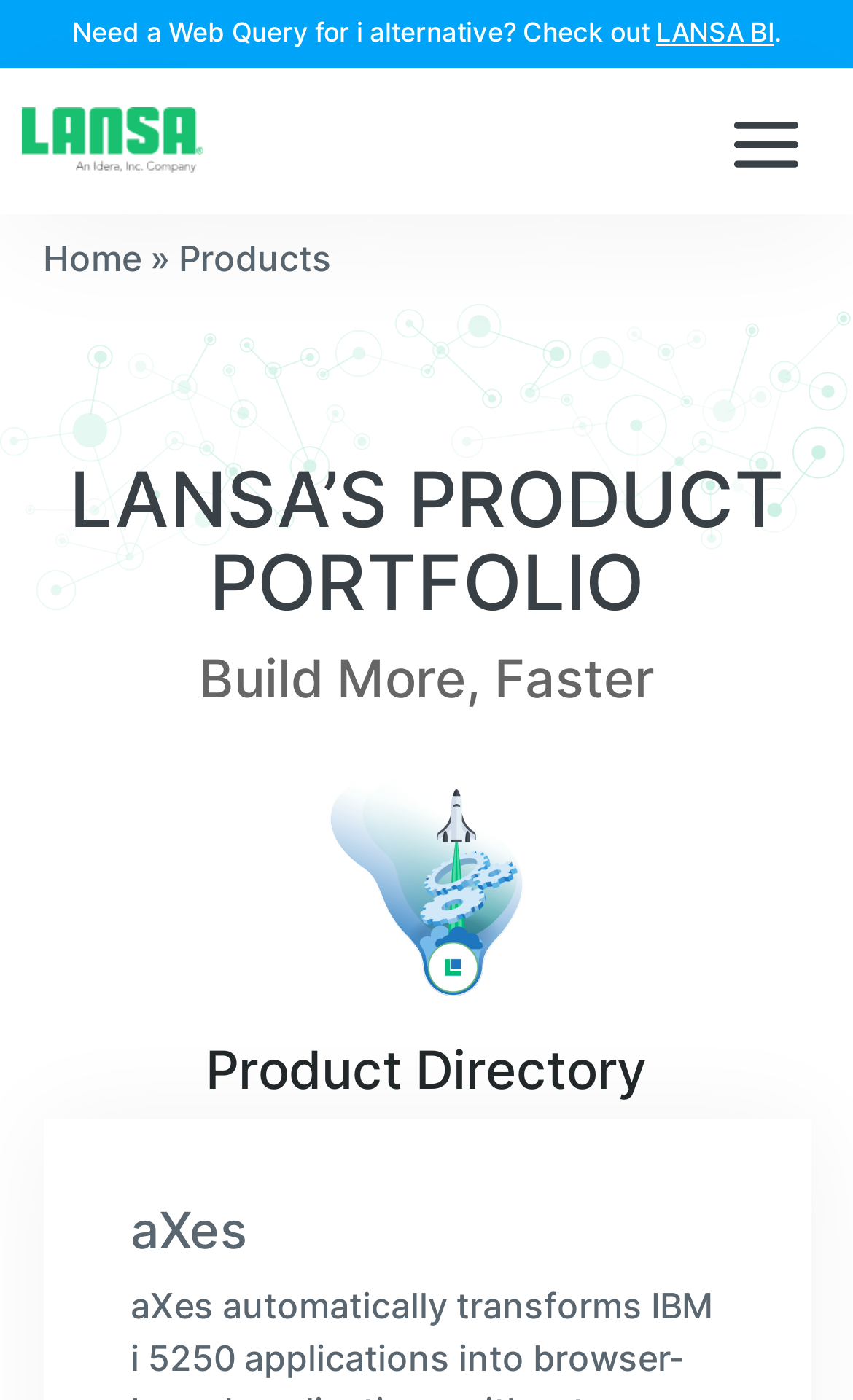Identify the bounding box for the UI element described as: "Home". Ensure the coordinates are four float numbers between 0 and 1, formatted as [left, top, right, bottom].

[0.05, 0.168, 0.165, 0.2]